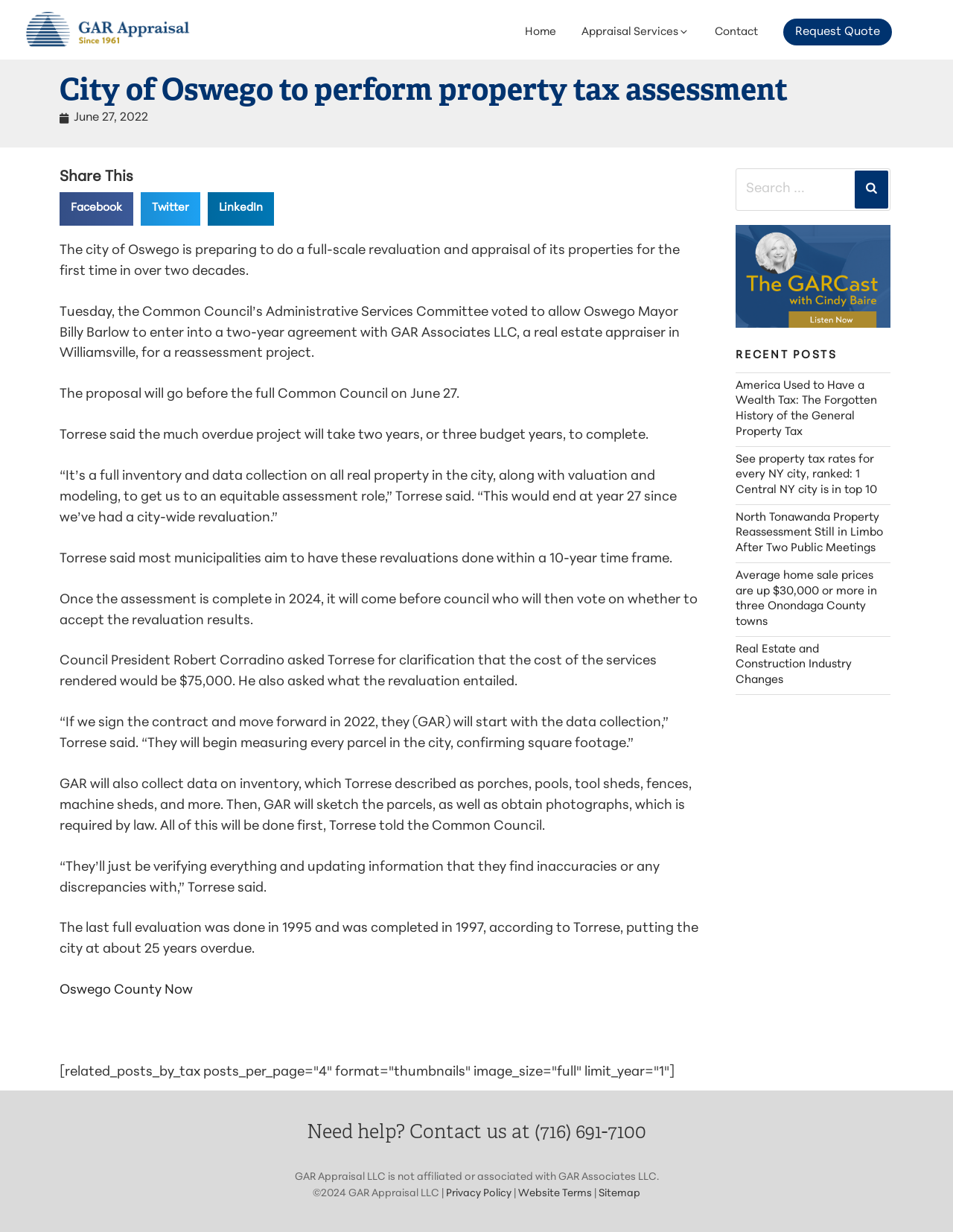Specify the bounding box coordinates (top-left x, top-left y, bottom-right x, bottom-right y) of the UI element in the screenshot that matches this description: Website Terms

[0.544, 0.964, 0.621, 0.973]